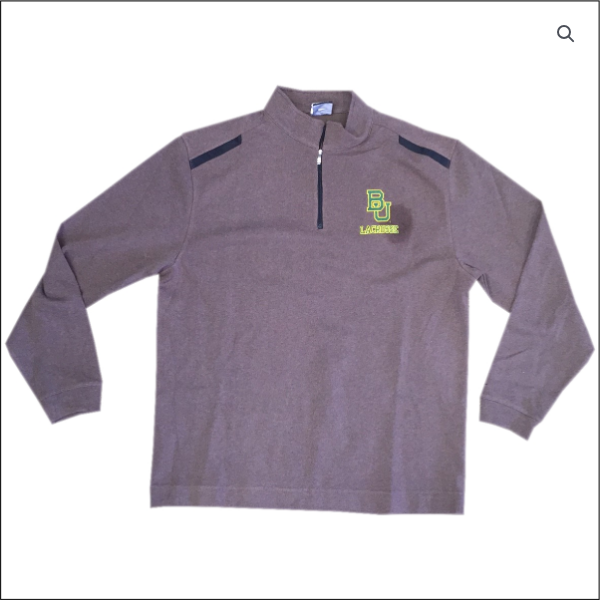What is embroidered on the left chest?
Ensure your answer is thorough and detailed.

According to the caption, the left chest features an embroidered logo with the letters 'BU' alongside the word 'LACROSSE', highlighted in vibrant yellow.